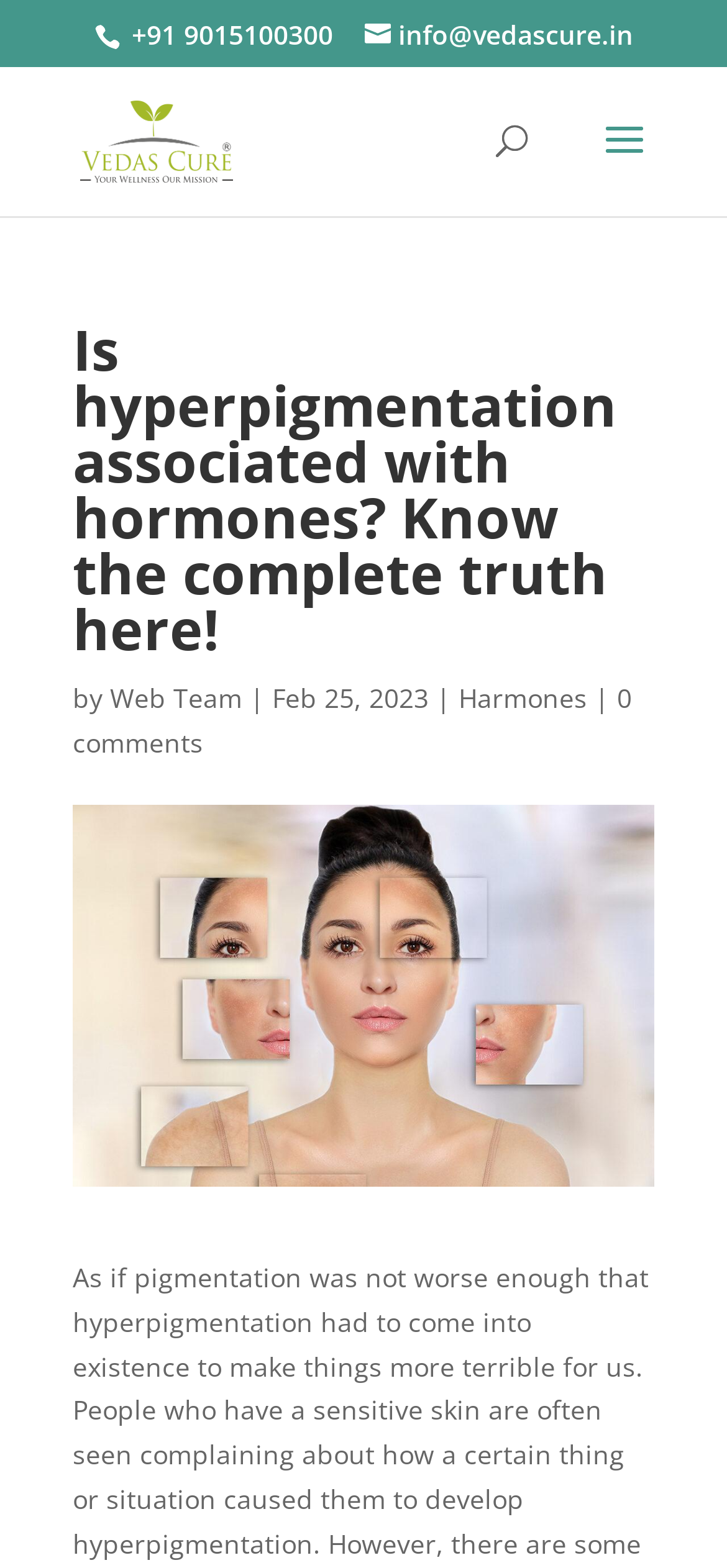Given the description "Web Team", determine the bounding box of the corresponding UI element.

[0.151, 0.434, 0.333, 0.456]